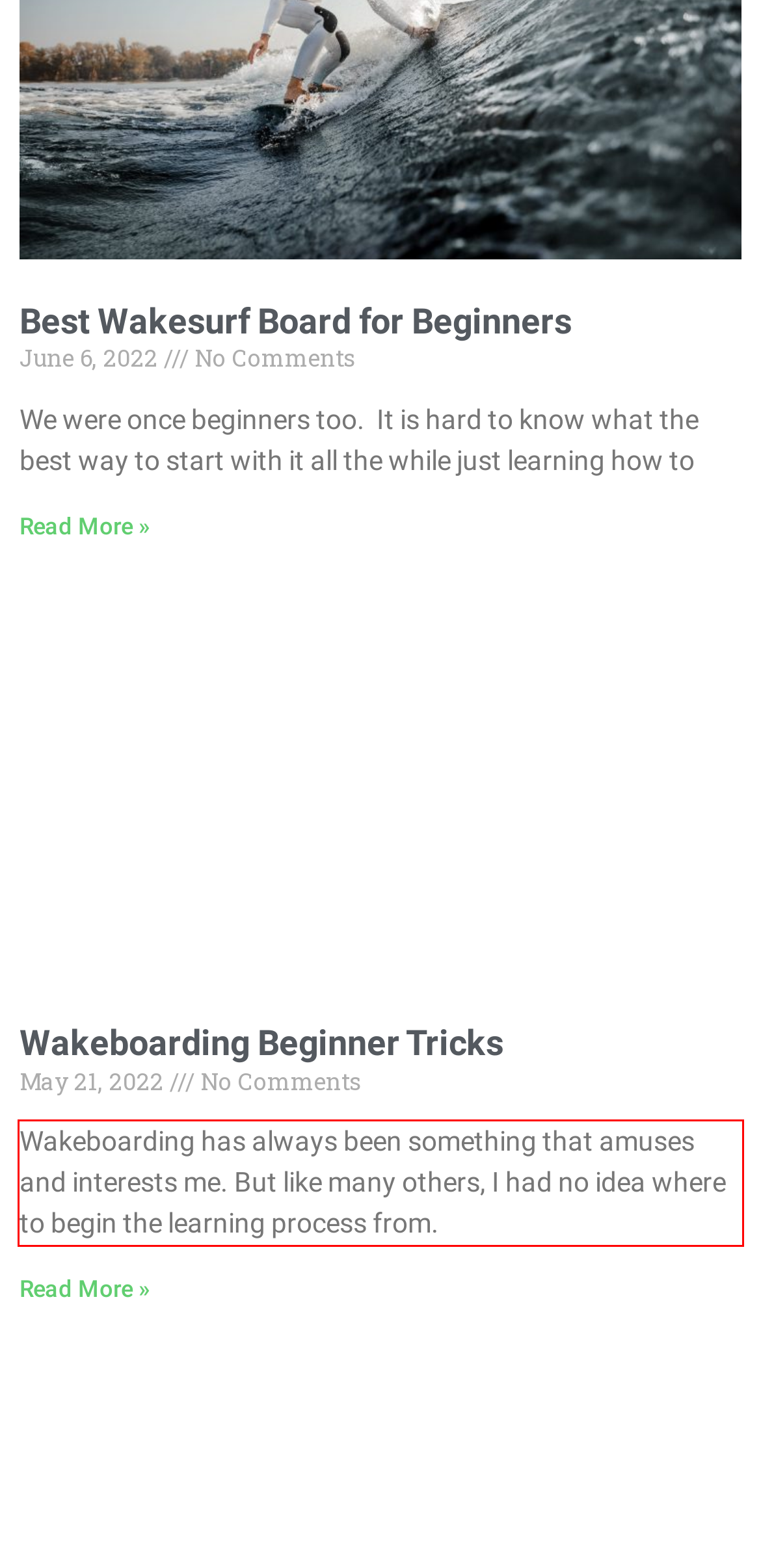You have a screenshot of a webpage with a red bounding box. Use OCR to generate the text contained within this red rectangle.

Wakeboarding has always been something that amuses and interests me. But like many others, I had no idea where to begin the learning process from.